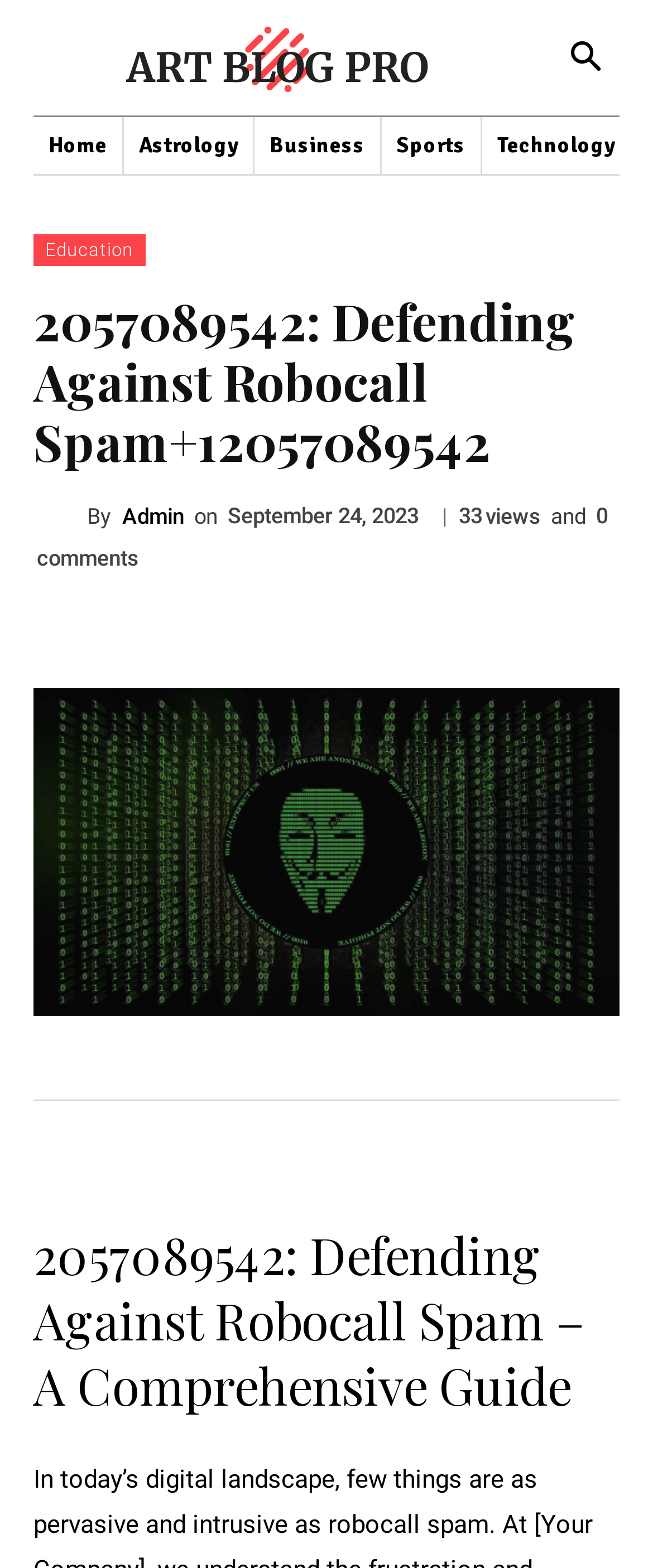How many views does the article have?
Using the image, respond with a single word or phrase.

33